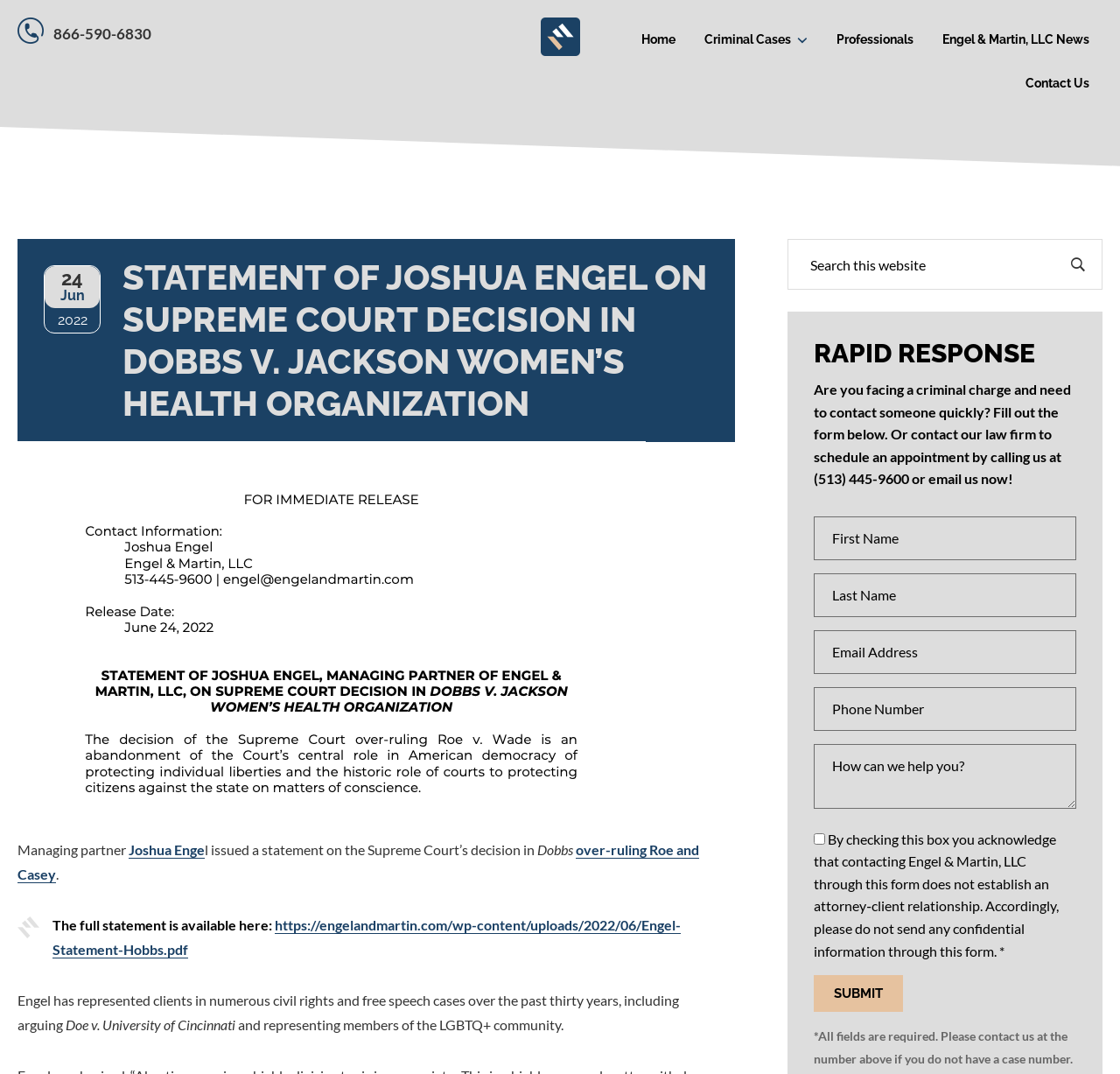Provide the bounding box coordinates for the area that should be clicked to complete the instruction: "Click the 'Home' link".

[0.561, 0.016, 0.615, 0.057]